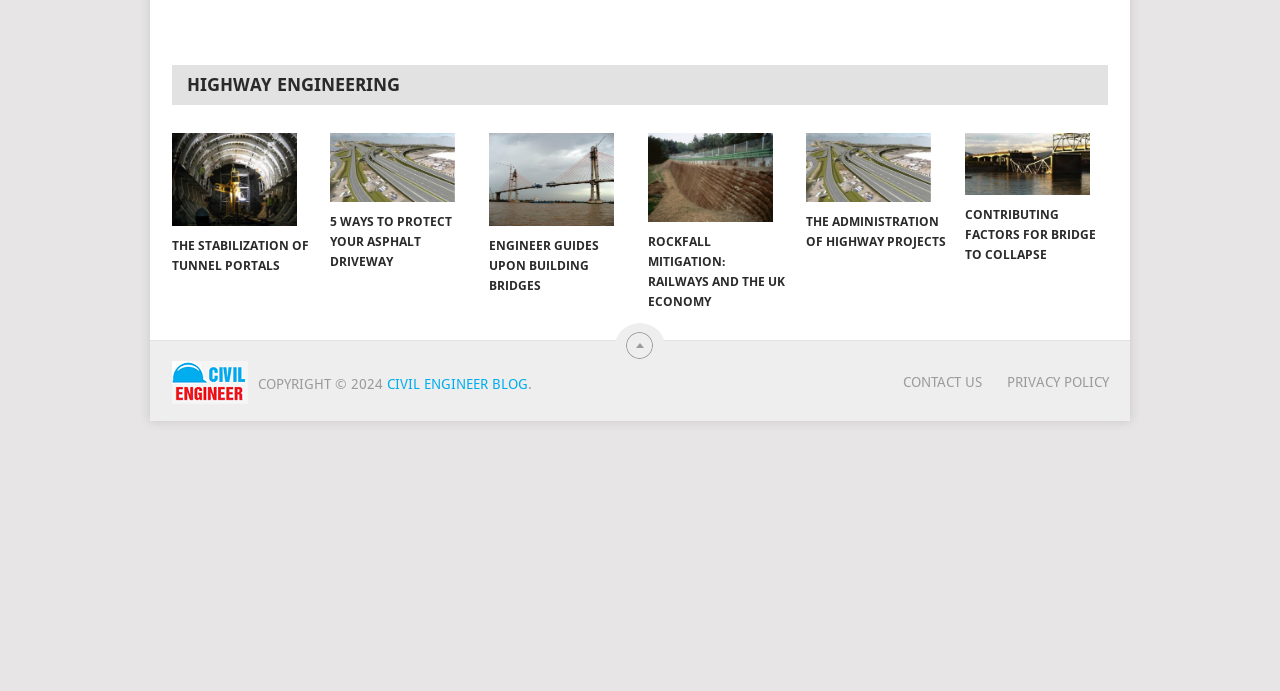How many links are there on the webpage?
Provide a concise answer using a single word or phrase based on the image.

9